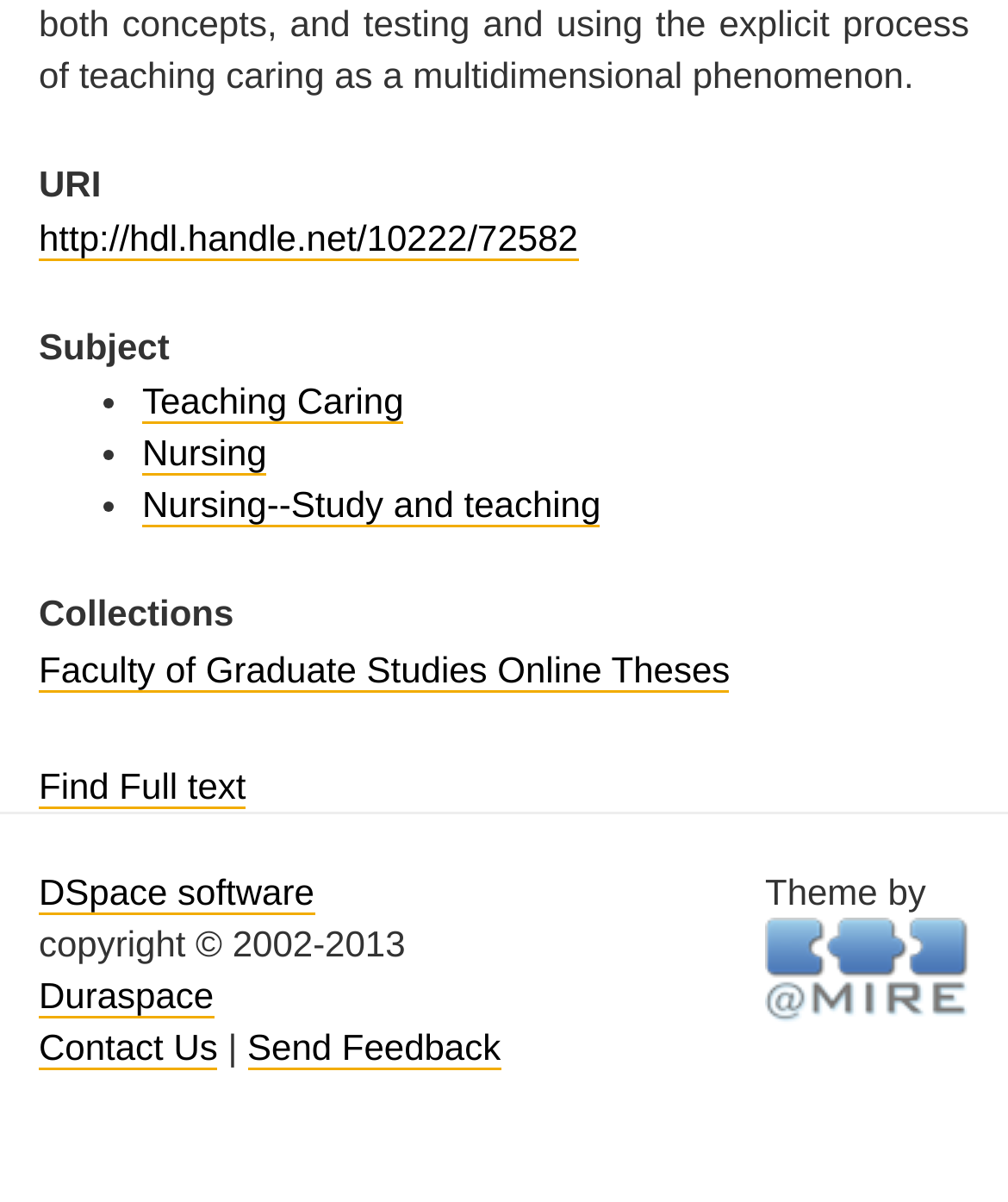Find the bounding box of the element with the following description: "Teaching Caring". The coordinates must be four float numbers between 0 and 1, formatted as [left, top, right, bottom].

[0.141, 0.317, 0.4, 0.353]